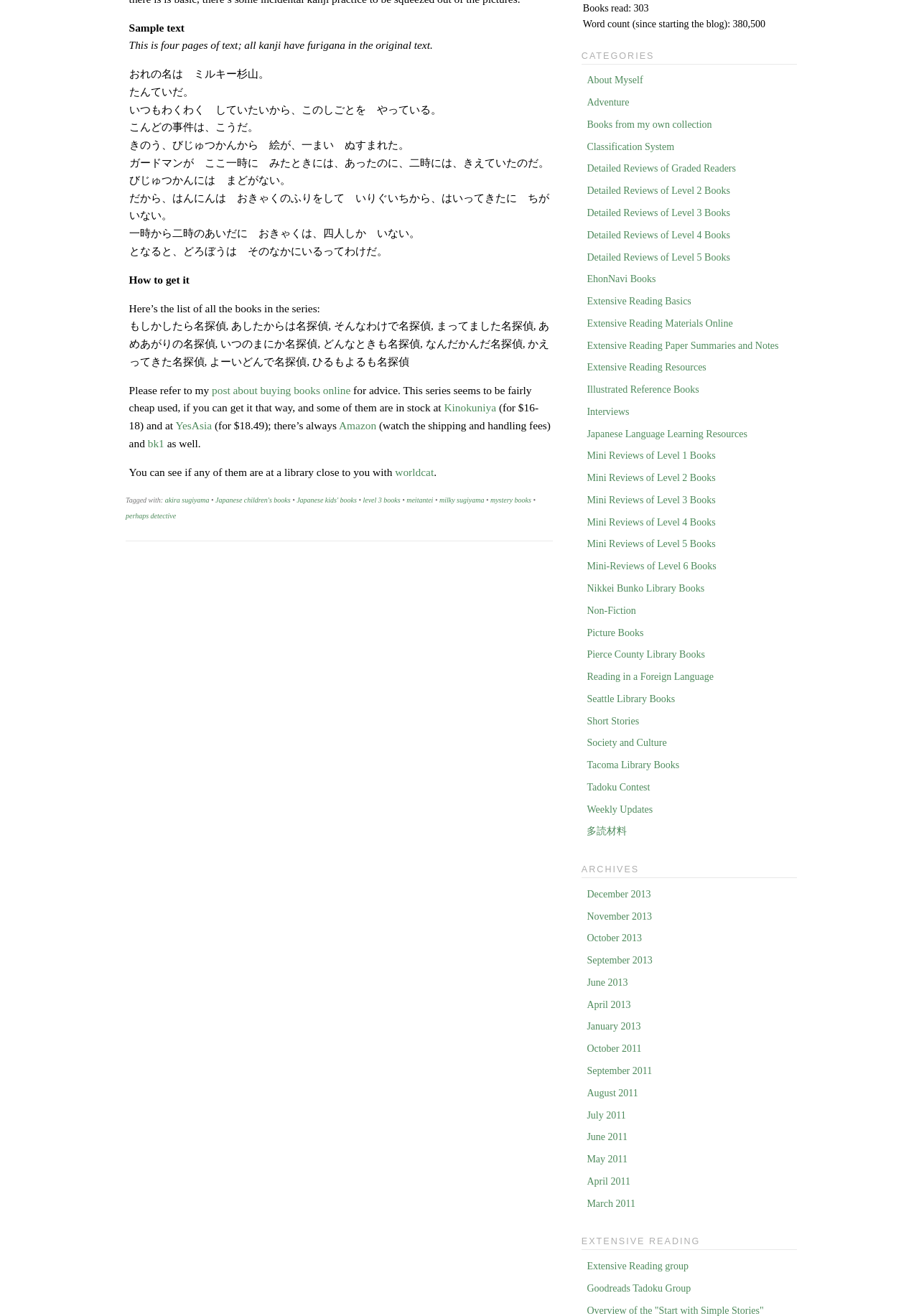What is the name of the detective in the story?
Look at the image and answer with only one word or phrase.

Milky Sugiyama